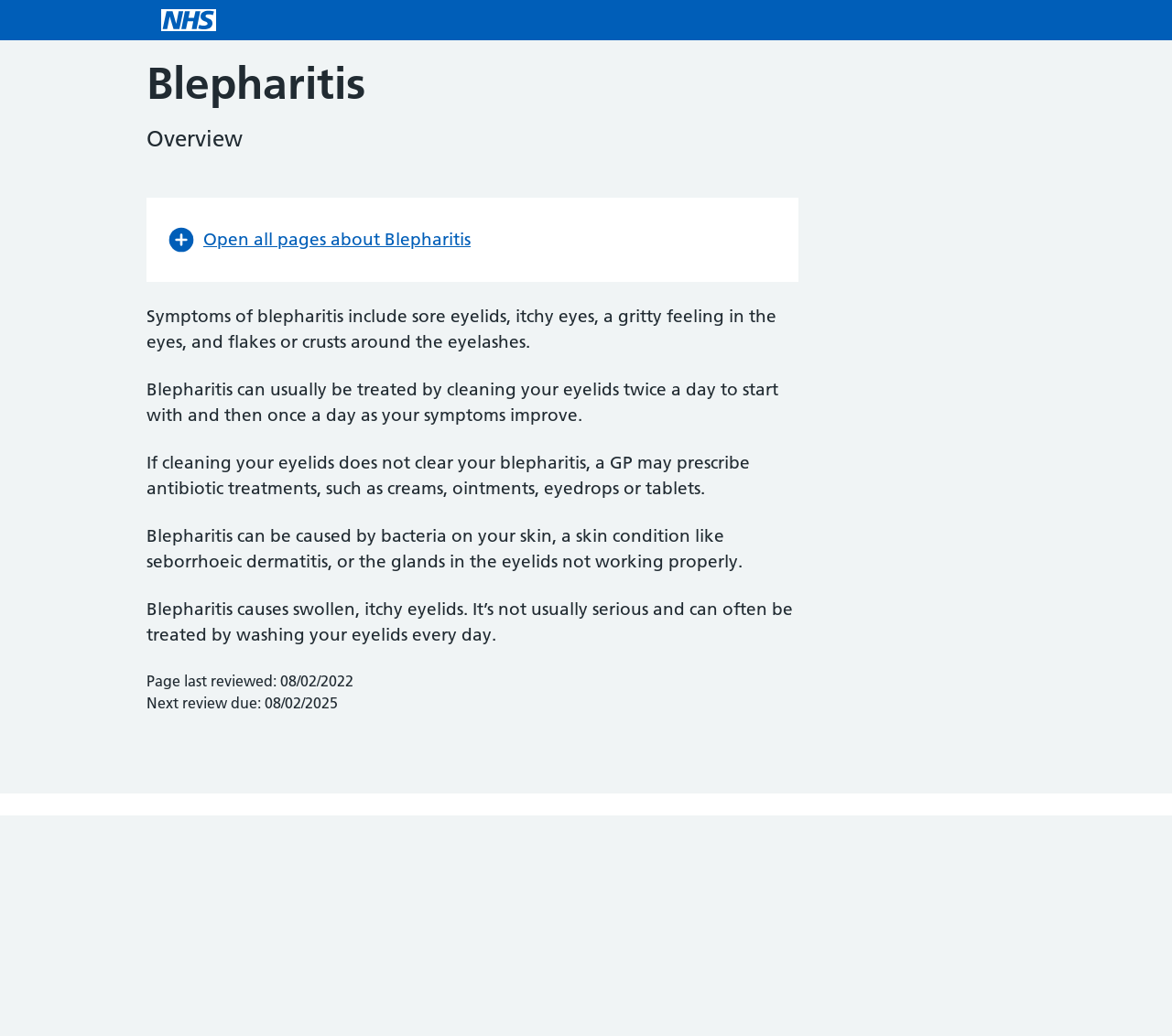What is the purpose of the 'Breadcrumb' navigation?
Observe the image and answer the question with a one-word or short phrase response.

To show navigation path